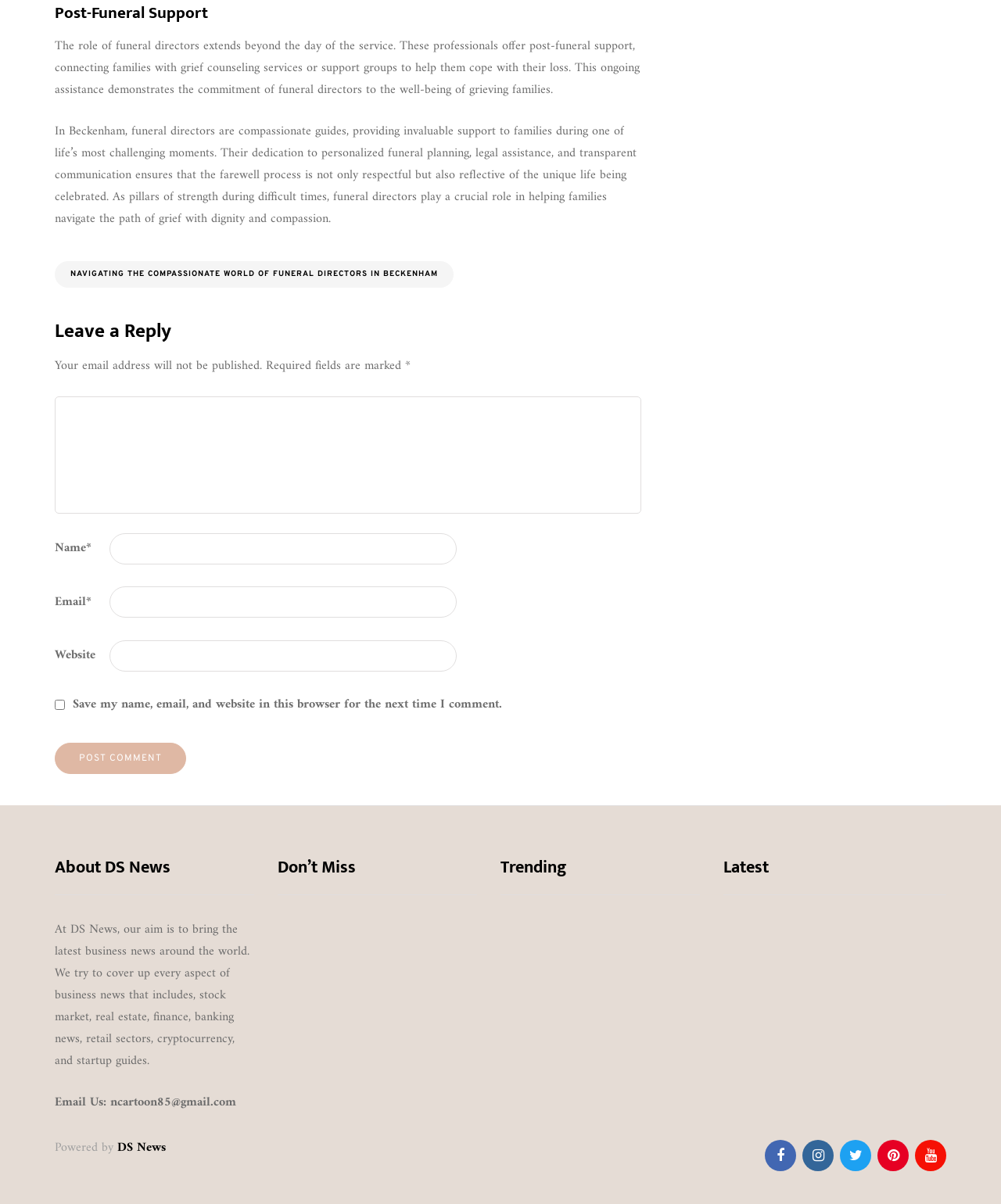Please find the bounding box coordinates of the clickable region needed to complete the following instruction: "Click the 'NAVIGATING THE COMPASSIONATE WORLD OF FUNERAL DIRECTORS IN BECKENHAM' link". The bounding box coordinates must consist of four float numbers between 0 and 1, i.e., [left, top, right, bottom].

[0.055, 0.217, 0.453, 0.239]